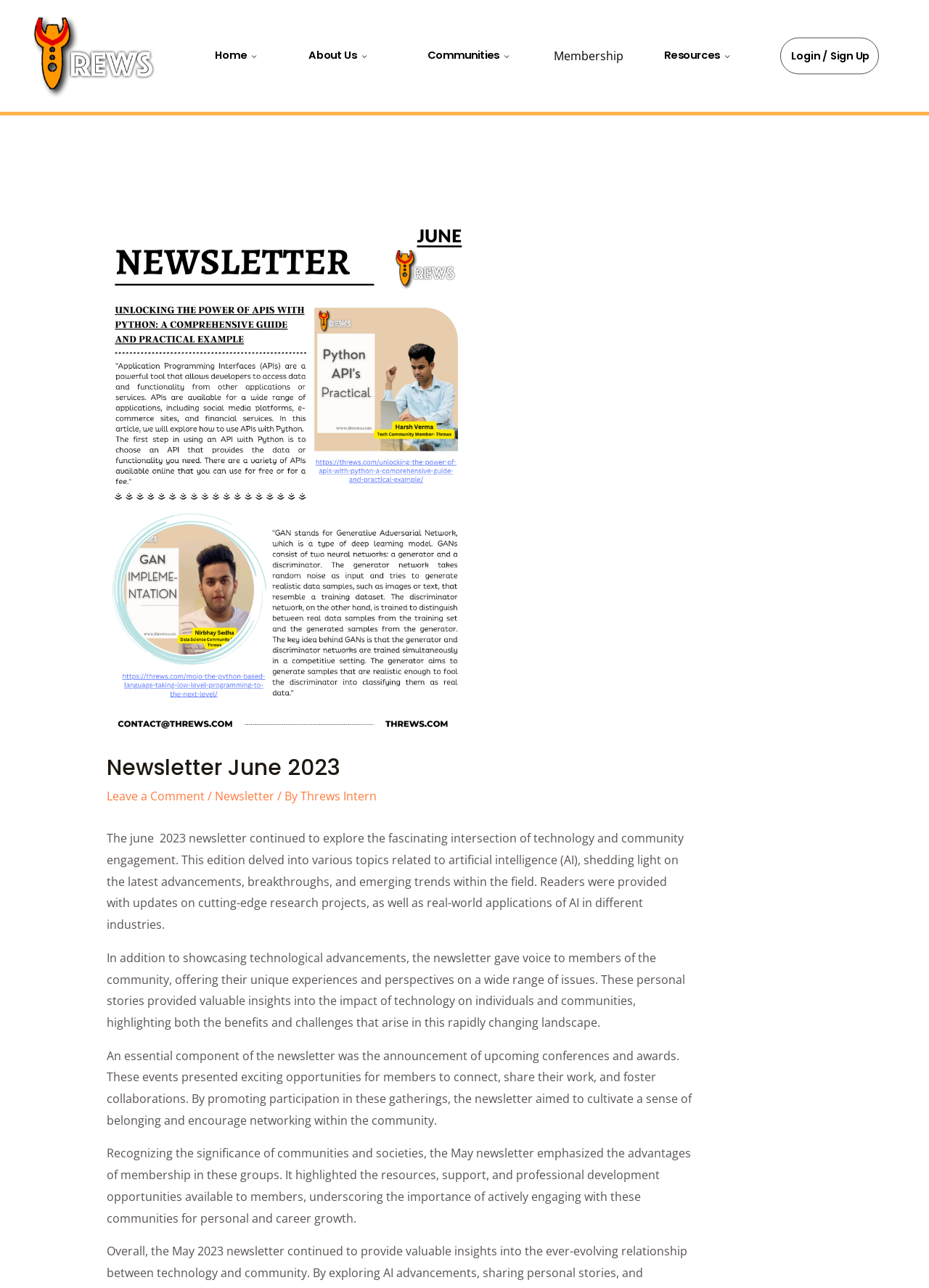Can you specify the bounding box coordinates for the region that should be clicked to fulfill this instruction: "Click the LOGO link".

[0.031, 0.036, 0.172, 0.049]